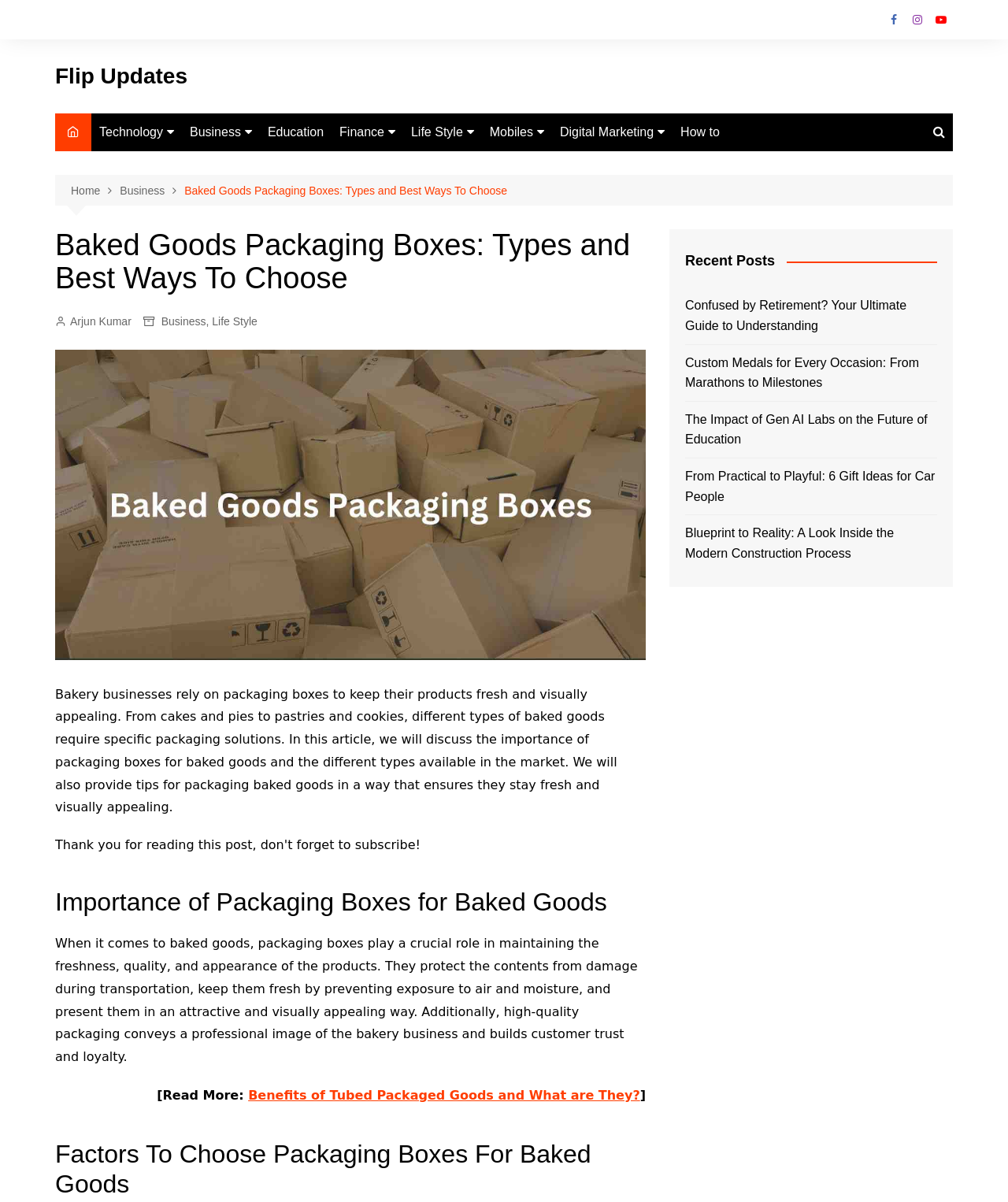Using the information in the image, could you please answer the following question in detail:
How many types of baked goods are mentioned?

The article mentions four types of baked goods: cakes, pies, pastries, and cookies. These are mentioned in the introductory paragraph as examples of different types of baked goods that require specific packaging solutions.